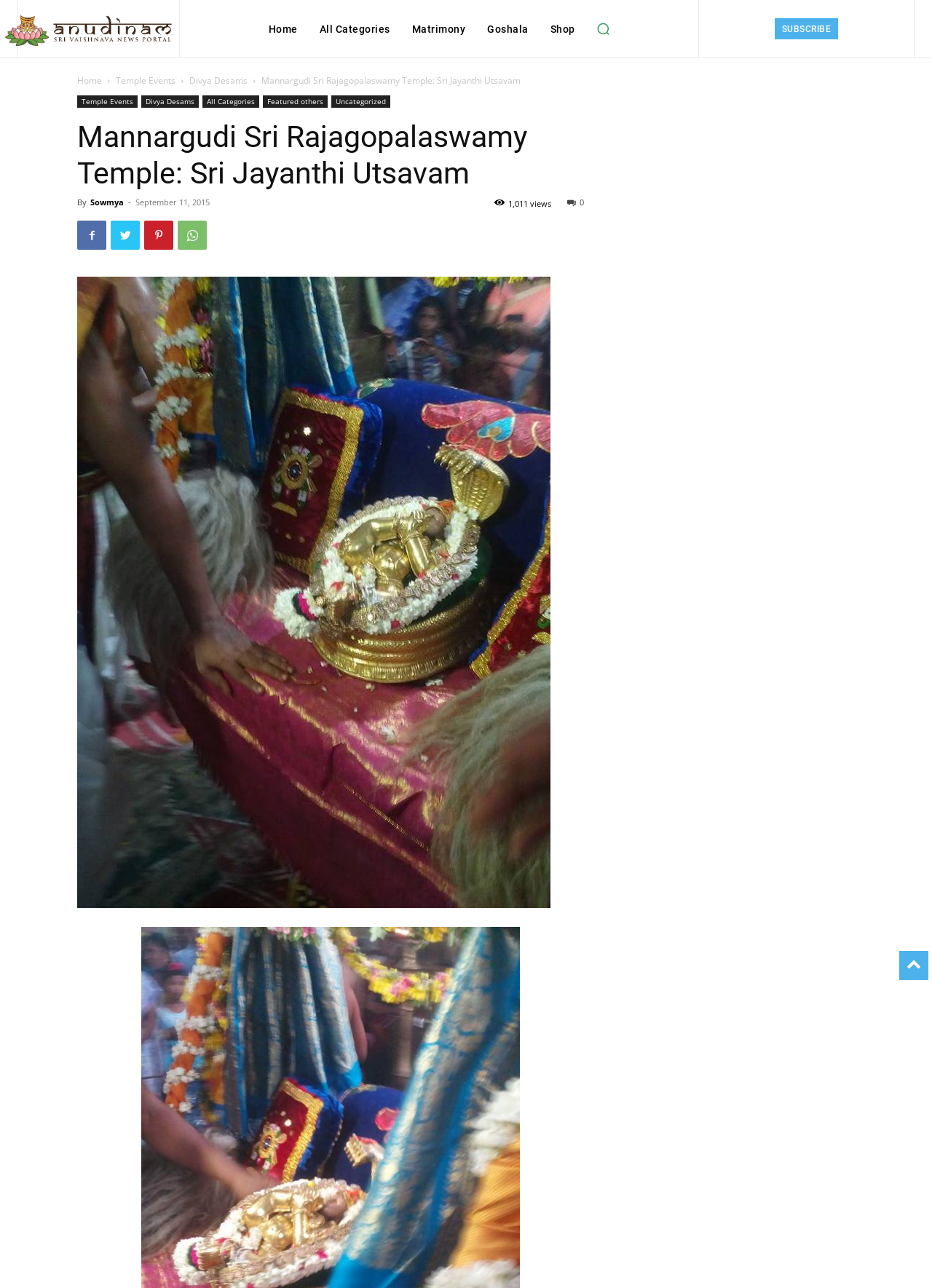What is the occasion being celebrated?
Please provide a single word or phrase as the answer based on the screenshot.

Sri Jayanthi Utsavam